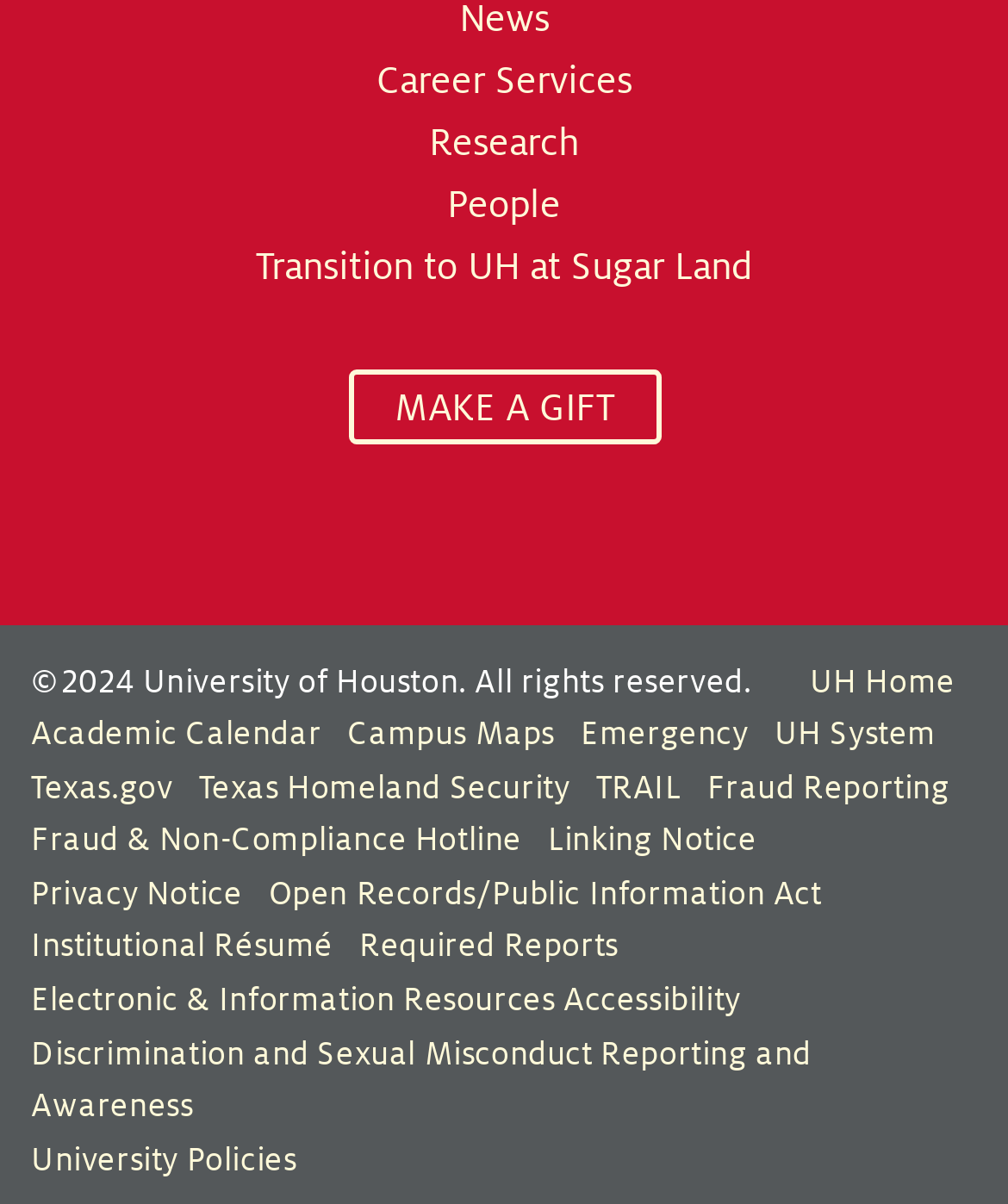Please provide the bounding box coordinates for the element that needs to be clicked to perform the instruction: "Visit UH Home". The coordinates must consist of four float numbers between 0 and 1, formatted as [left, top, right, bottom].

[0.803, 0.551, 0.948, 0.581]